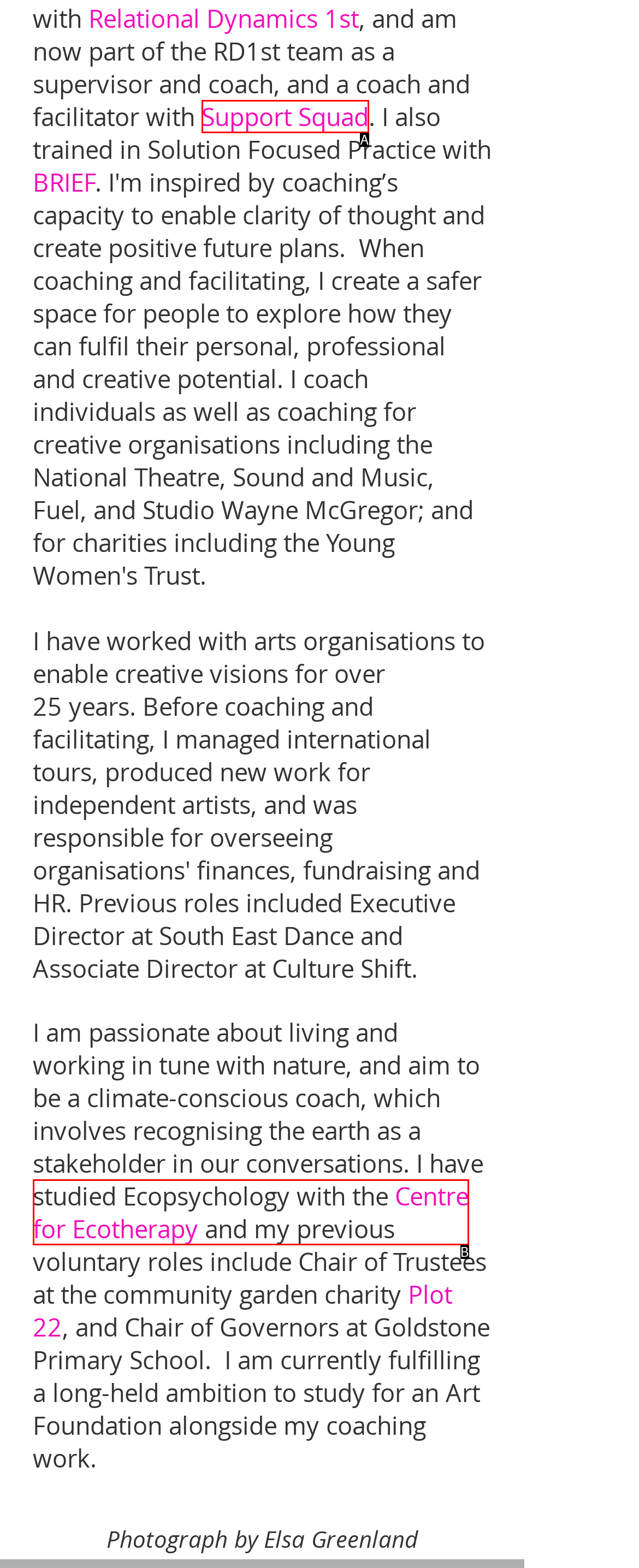Identify the letter of the option that best matches the following description: Centre for Ecotherapy. Respond with the letter directly.

B